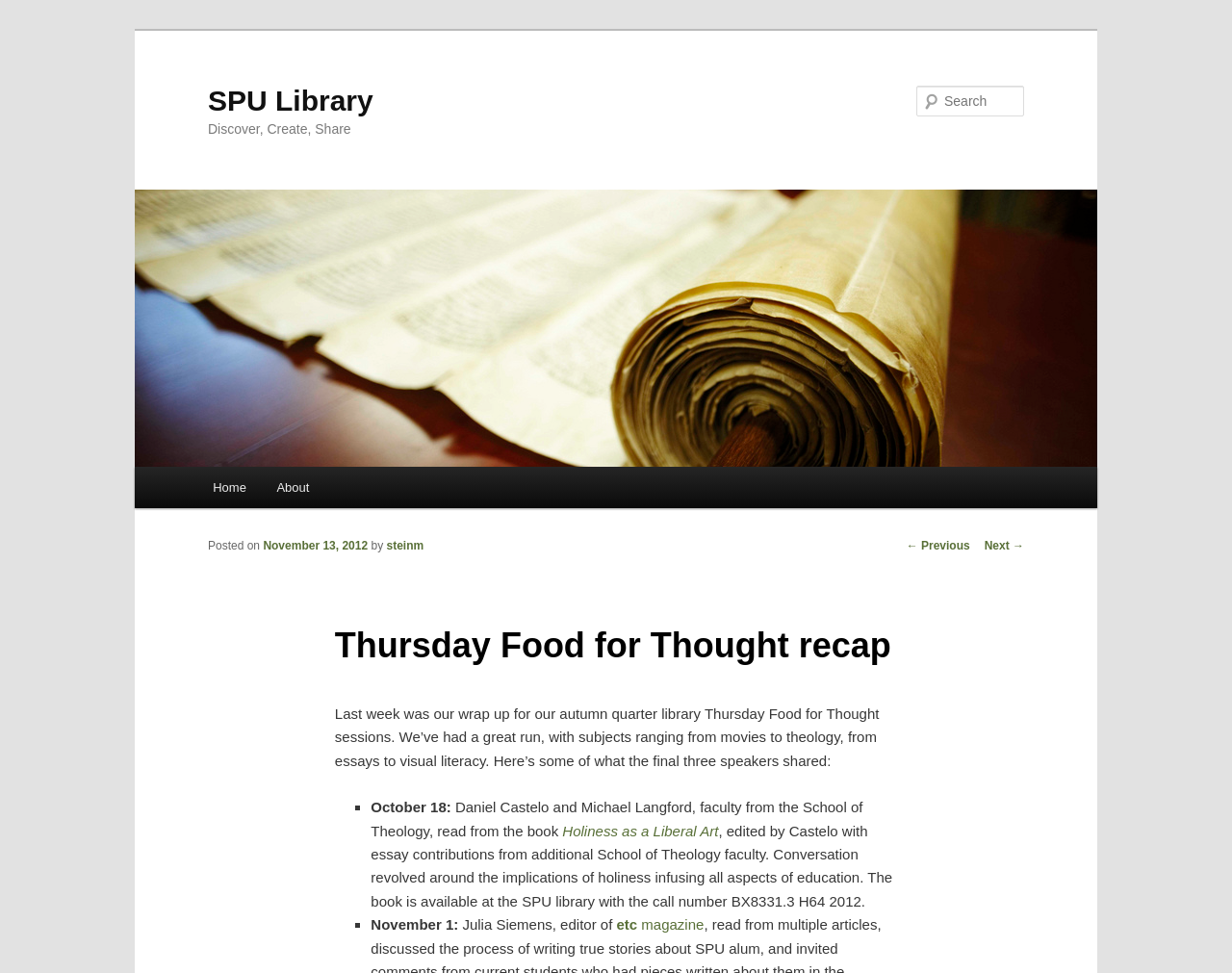Predict the bounding box coordinates of the area that should be clicked to accomplish the following instruction: "Learn more about the book 'Holiness as a Liberal Art'". The bounding box coordinates should consist of four float numbers between 0 and 1, i.e., [left, top, right, bottom].

[0.457, 0.845, 0.583, 0.862]